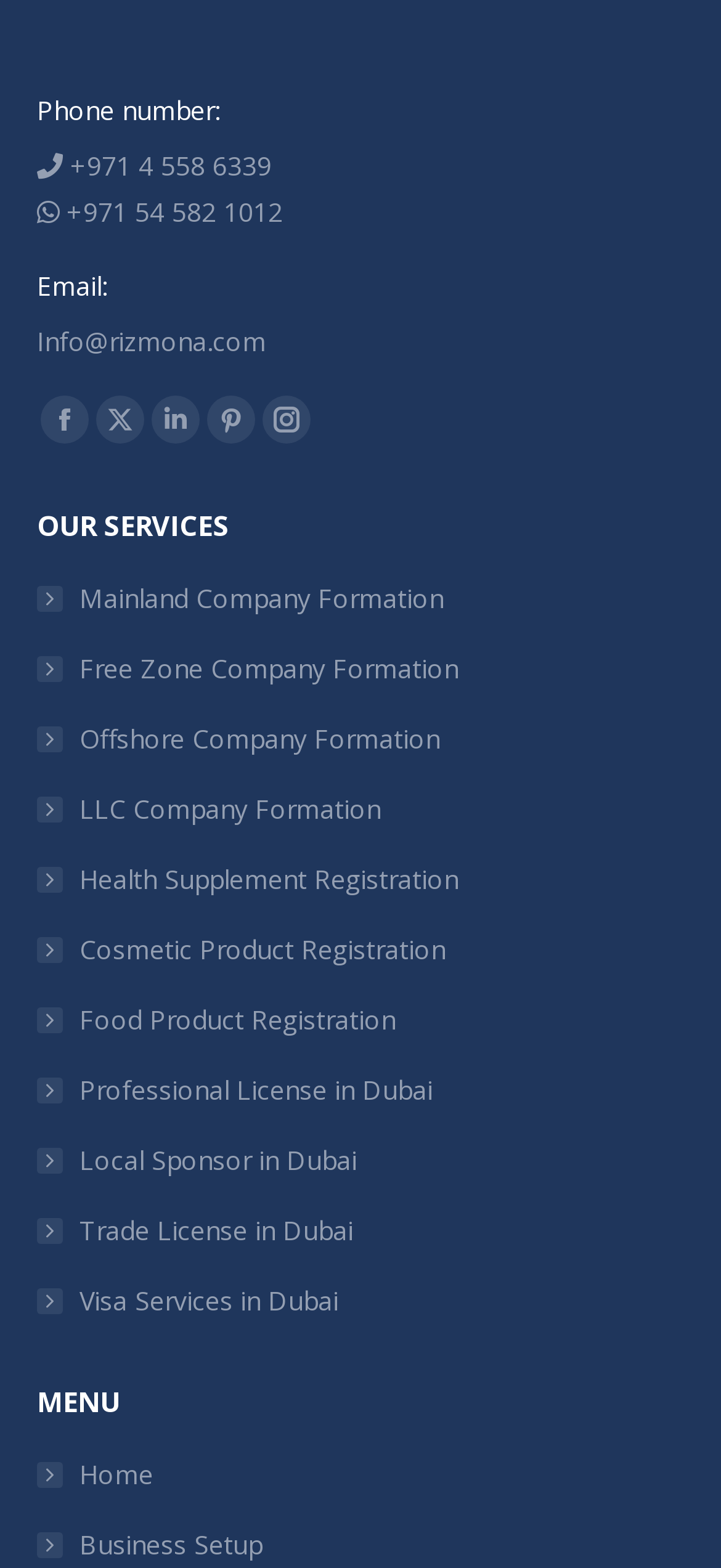Refer to the element description Business Setup and identify the corresponding bounding box in the screenshot. Format the coordinates as (top-left x, top-left y, bottom-right x, bottom-right y) with values in the range of 0 to 1.

[0.051, 0.97, 0.364, 1.0]